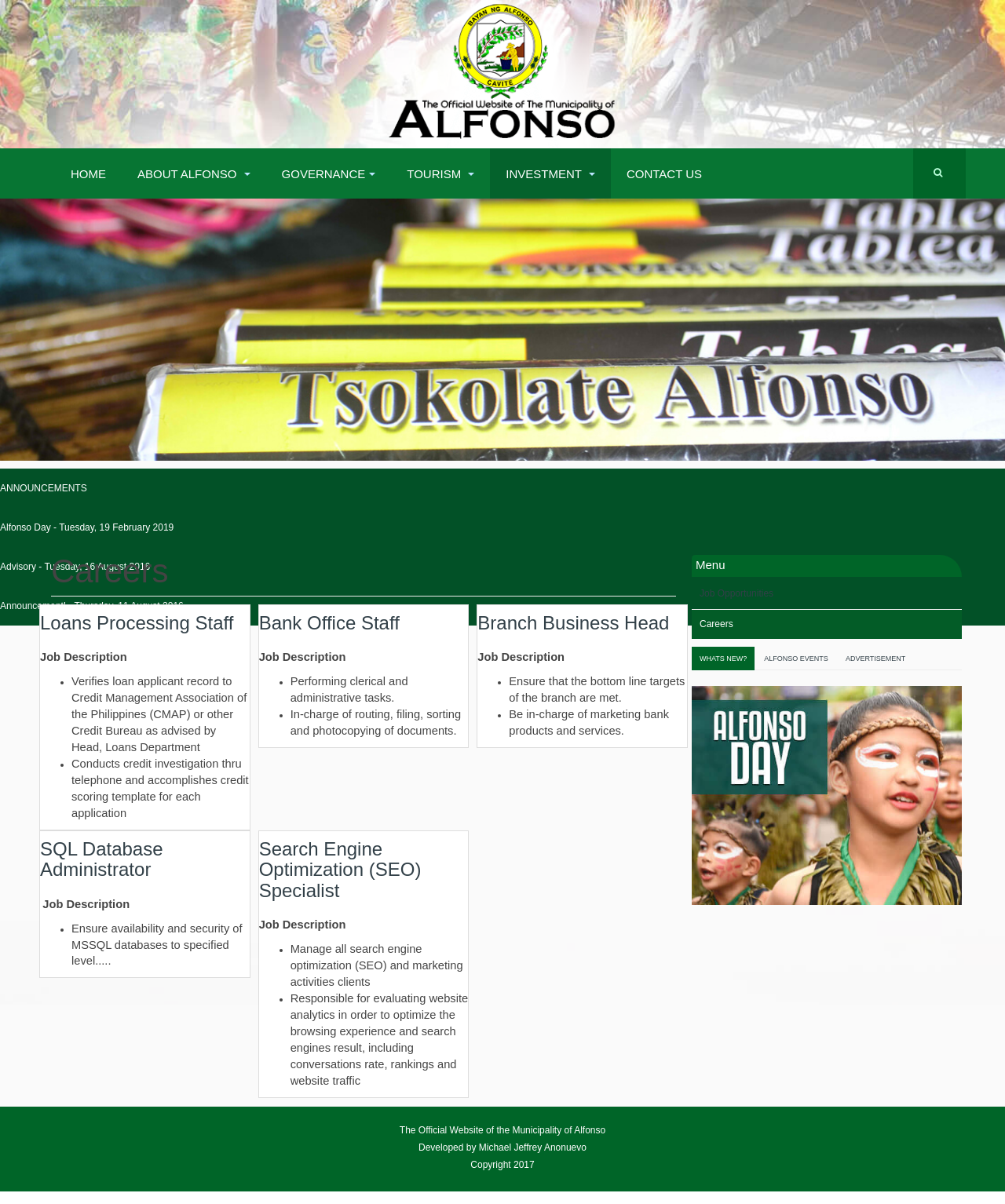Pinpoint the bounding box coordinates of the element you need to click to execute the following instruction: "View Alfonso Day announcement". The bounding box should be represented by four float numbers between 0 and 1, in the format [left, top, right, bottom].

[0.0, 0.433, 0.173, 0.443]